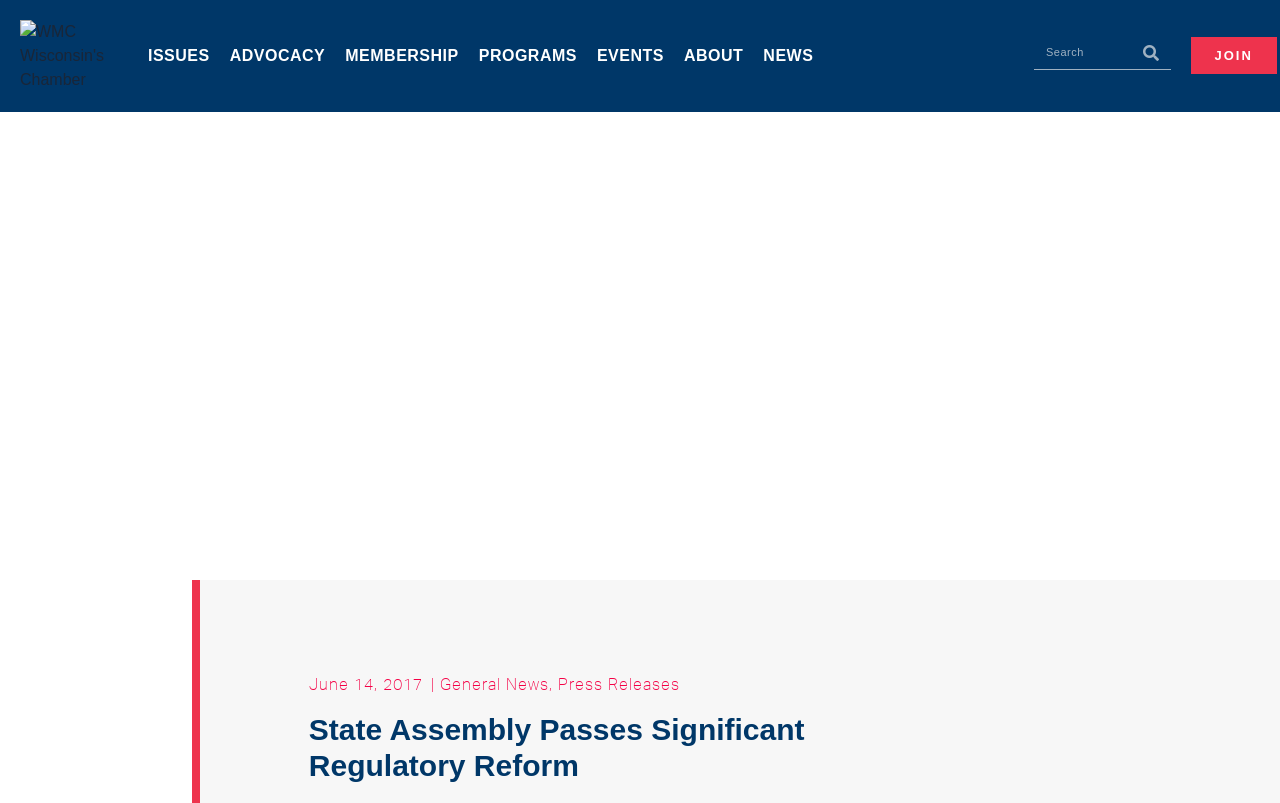Using the element description provided, determine the bounding box coordinates in the format (top-left x, top-left y, bottom-right x, bottom-right y). Ensure that all values are floating point numbers between 0 and 1. Element description: OMV Petrom

None